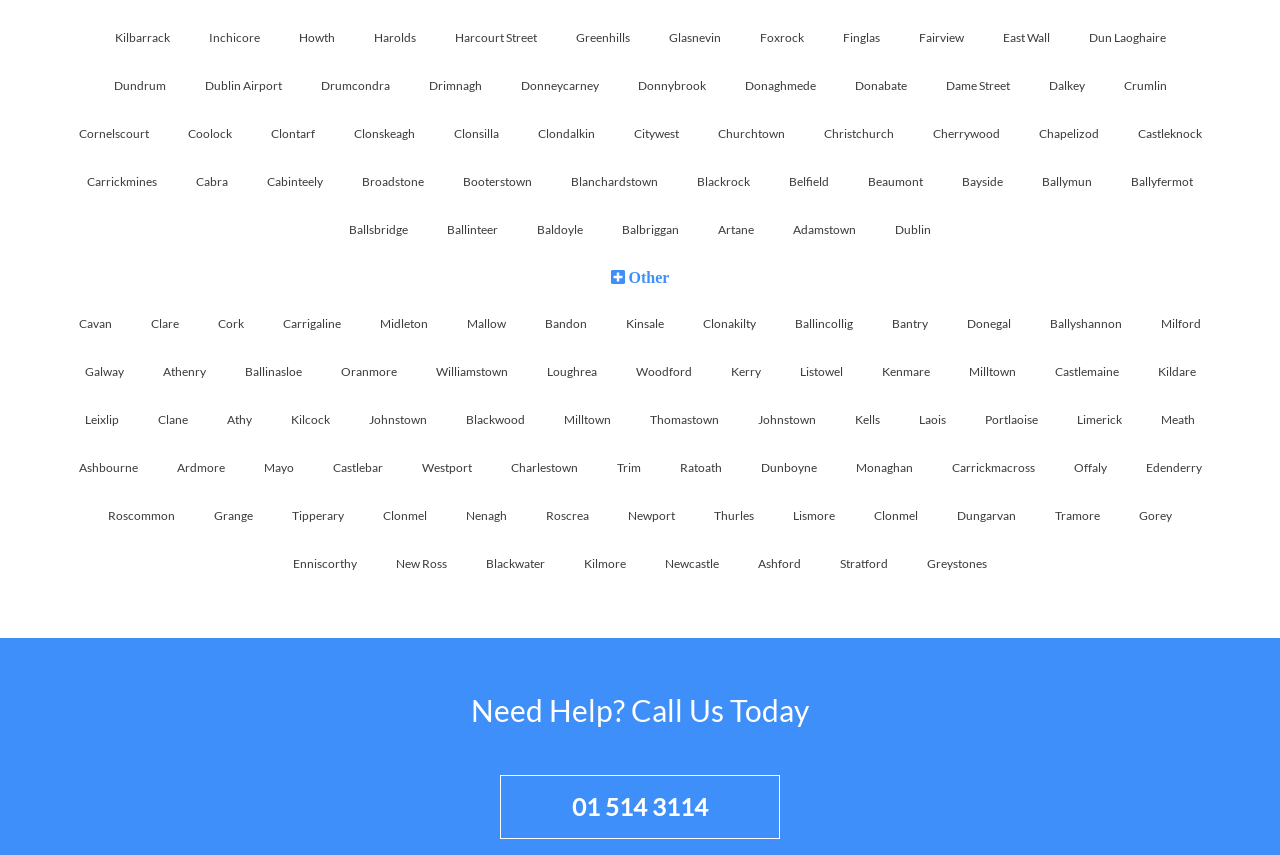Show the bounding box coordinates for the HTML element described as: "Listowel".

[0.611, 0.425, 0.672, 0.443]